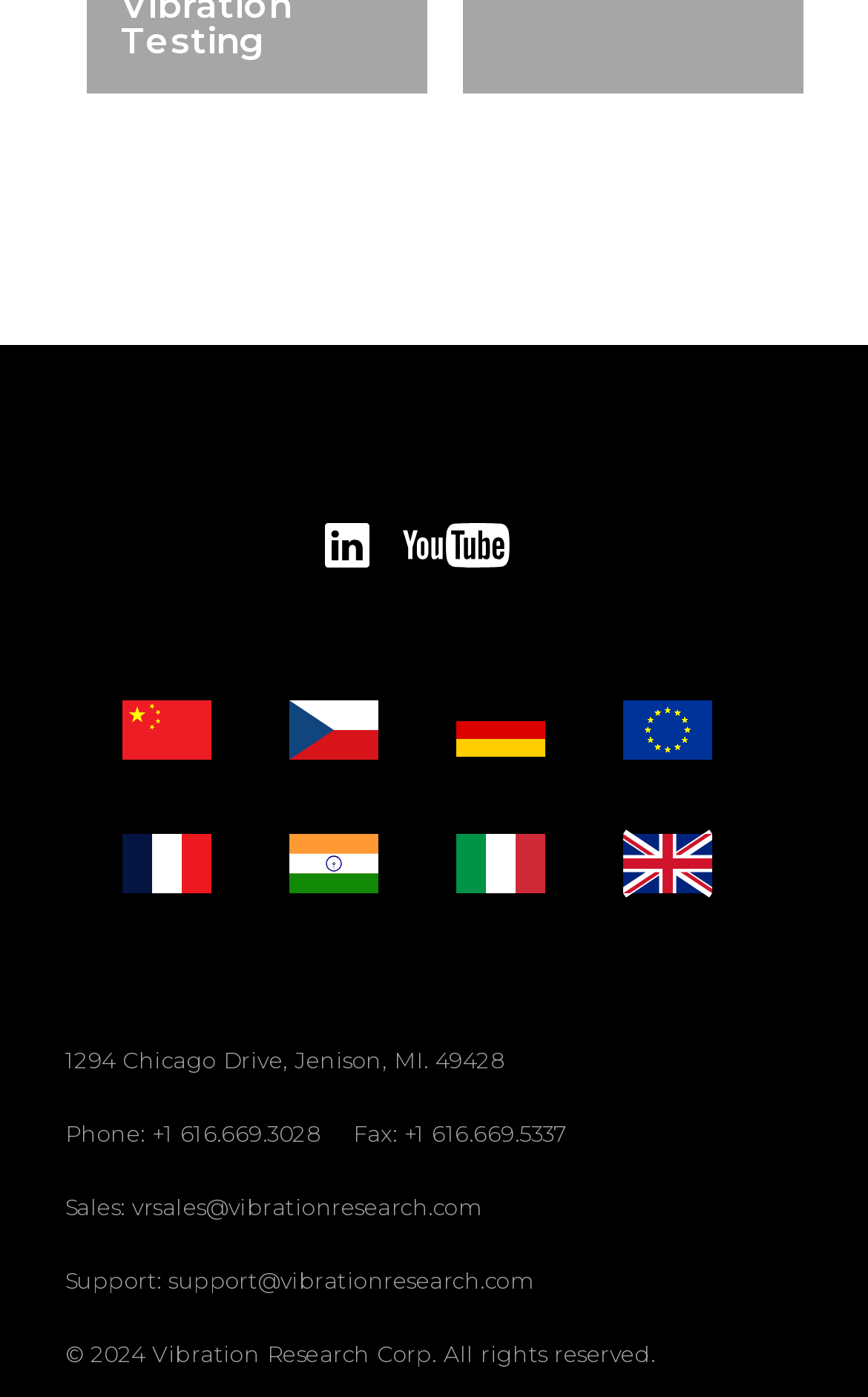Please give the bounding box coordinates of the area that should be clicked to fulfill the following instruction: "Visit vibrationresearch.co.uk". The coordinates should be in the format of four float numbers from 0 to 1, i.e., [left, top, right, bottom].

[0.692, 0.571, 0.846, 0.667]